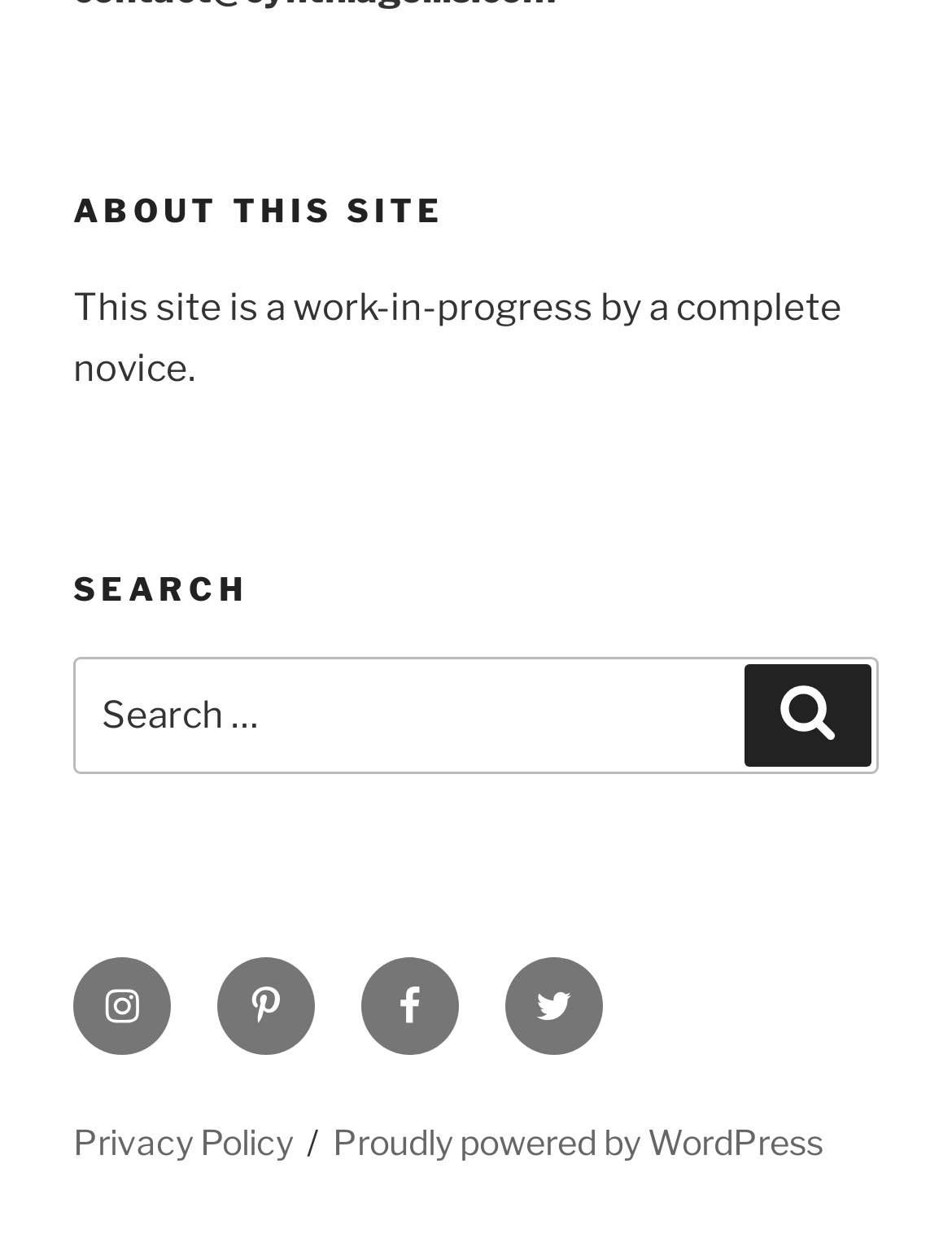Identify the coordinates of the bounding box for the element that must be clicked to accomplish the instruction: "View the Privacy Policy".

[0.077, 0.89, 0.308, 0.923]